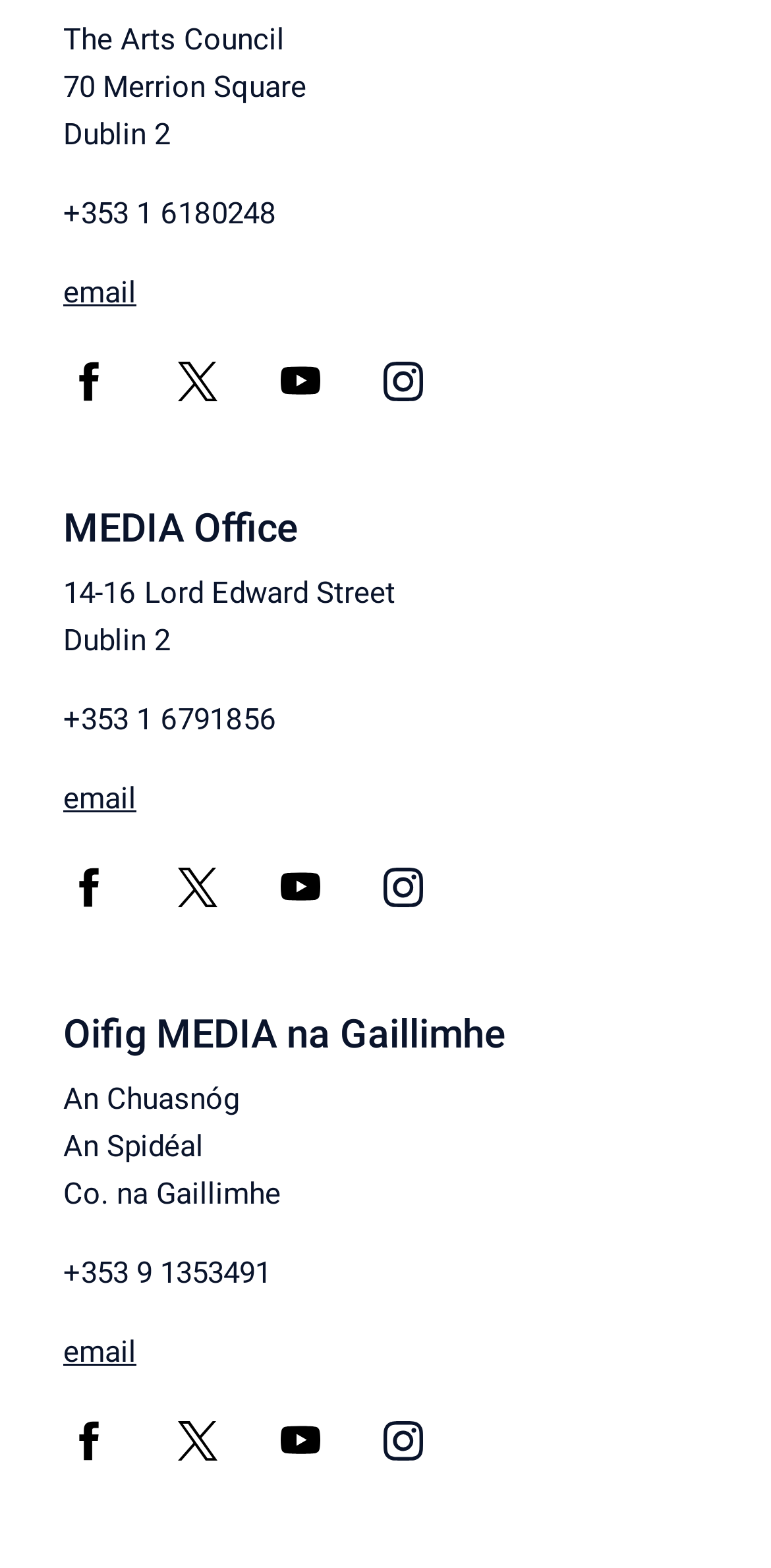Determine the bounding box coordinates for the area you should click to complete the following instruction: "Contact Oifig MEDIA na Gaillimhe".

[0.082, 0.8, 0.351, 0.823]